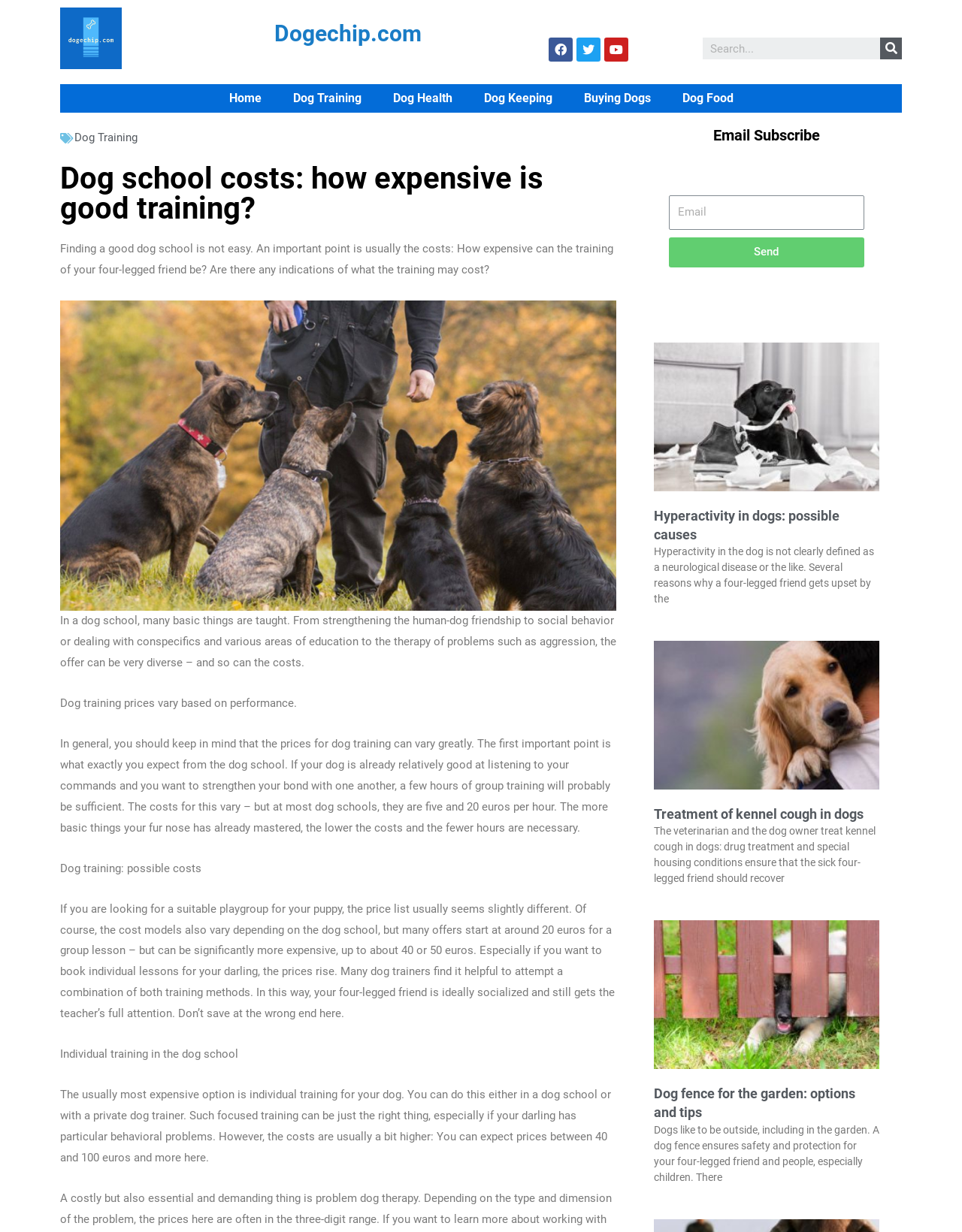Using the provided element description: "Hyperactivity in dogs: possible causes", determine the bounding box coordinates of the corresponding UI element in the screenshot.

[0.68, 0.412, 0.873, 0.44]